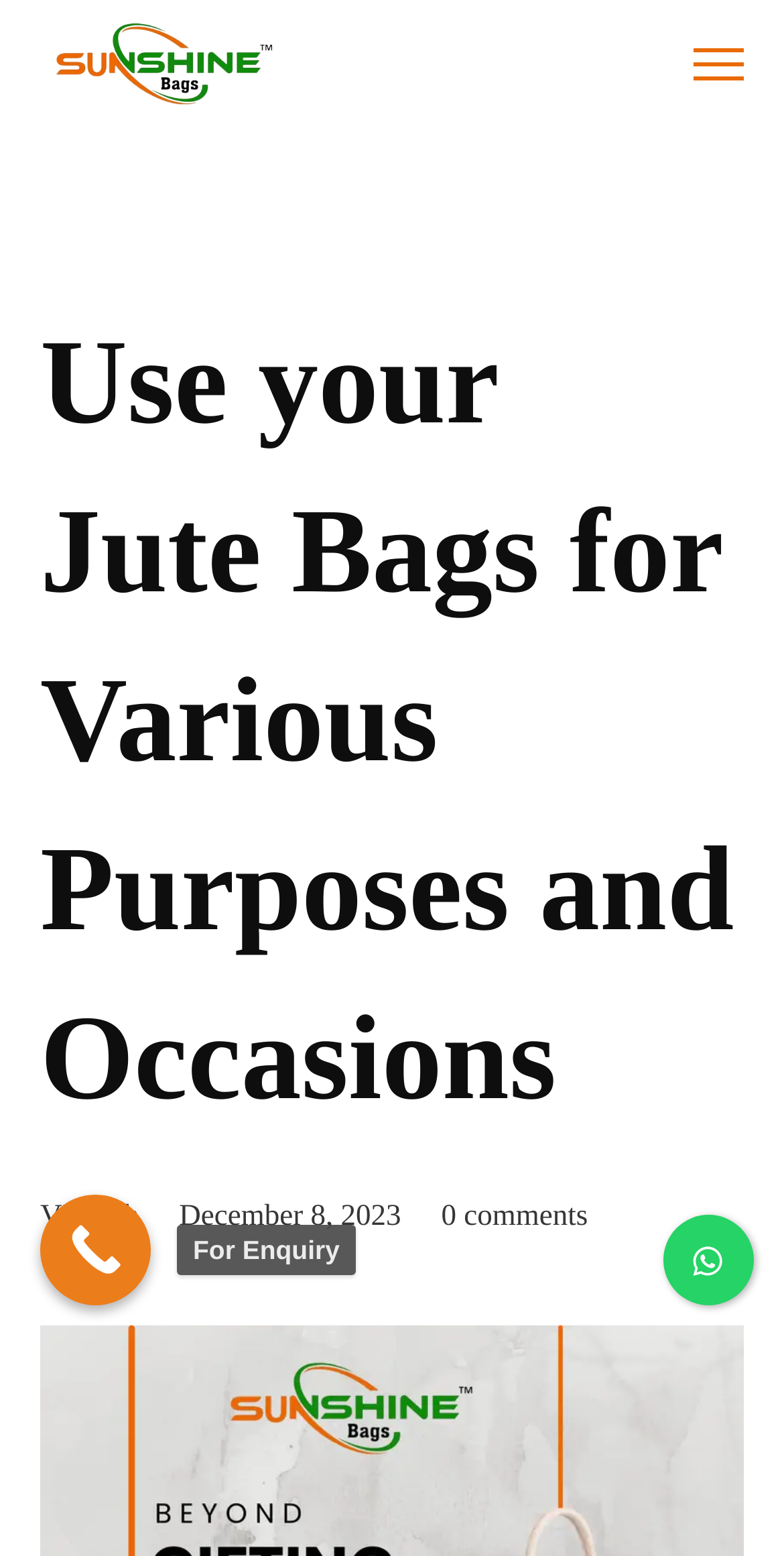What is the name of the author of the article?
Answer with a single word or phrase, using the screenshot for reference.

Vignesh